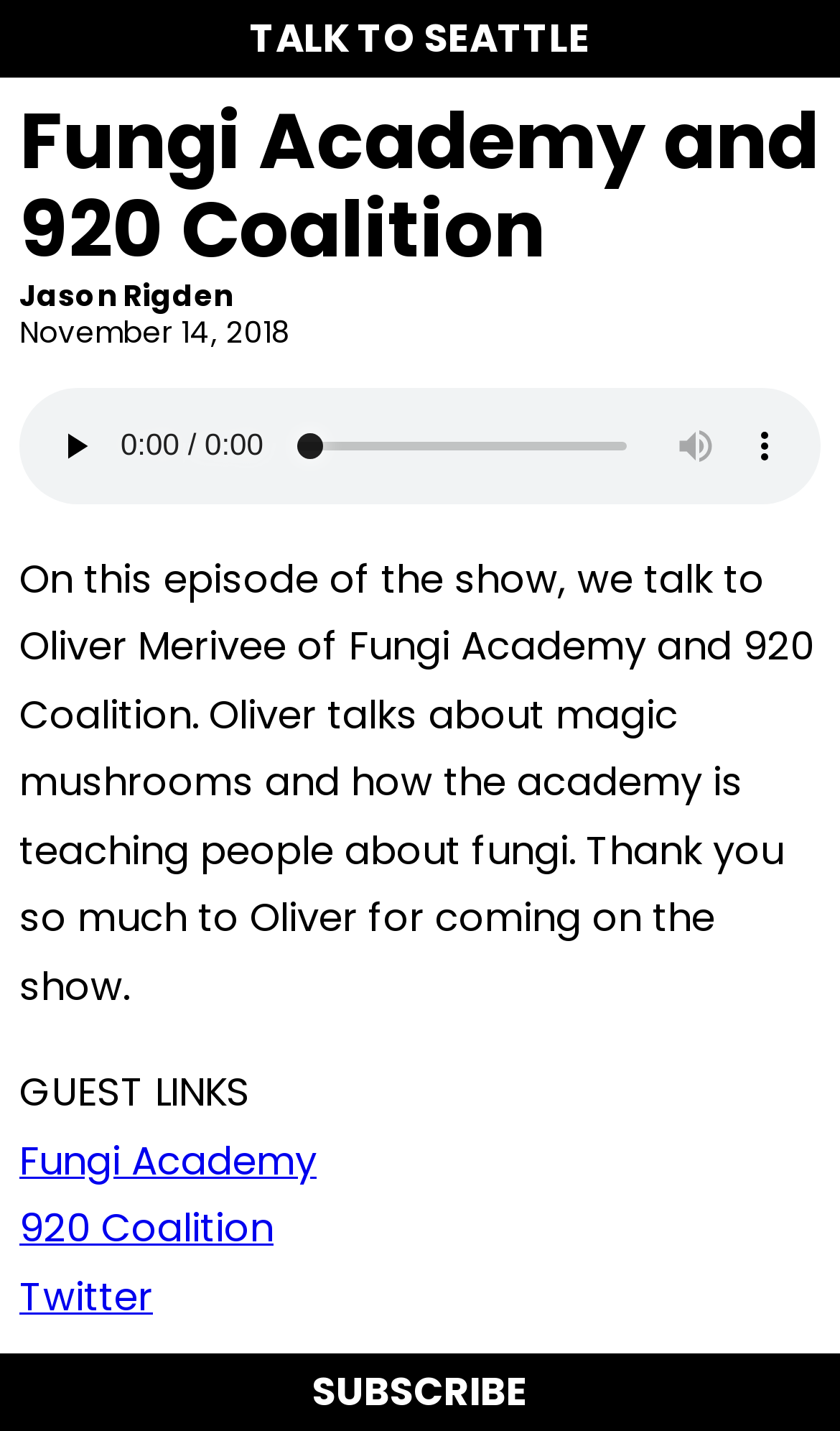Analyze the image and give a detailed response to the question:
What is the purpose of the button with the 'play' icon?

I found the answer by looking at the audio controls, which include a button with a 'play' icon, indicating that it is used to play the audio.